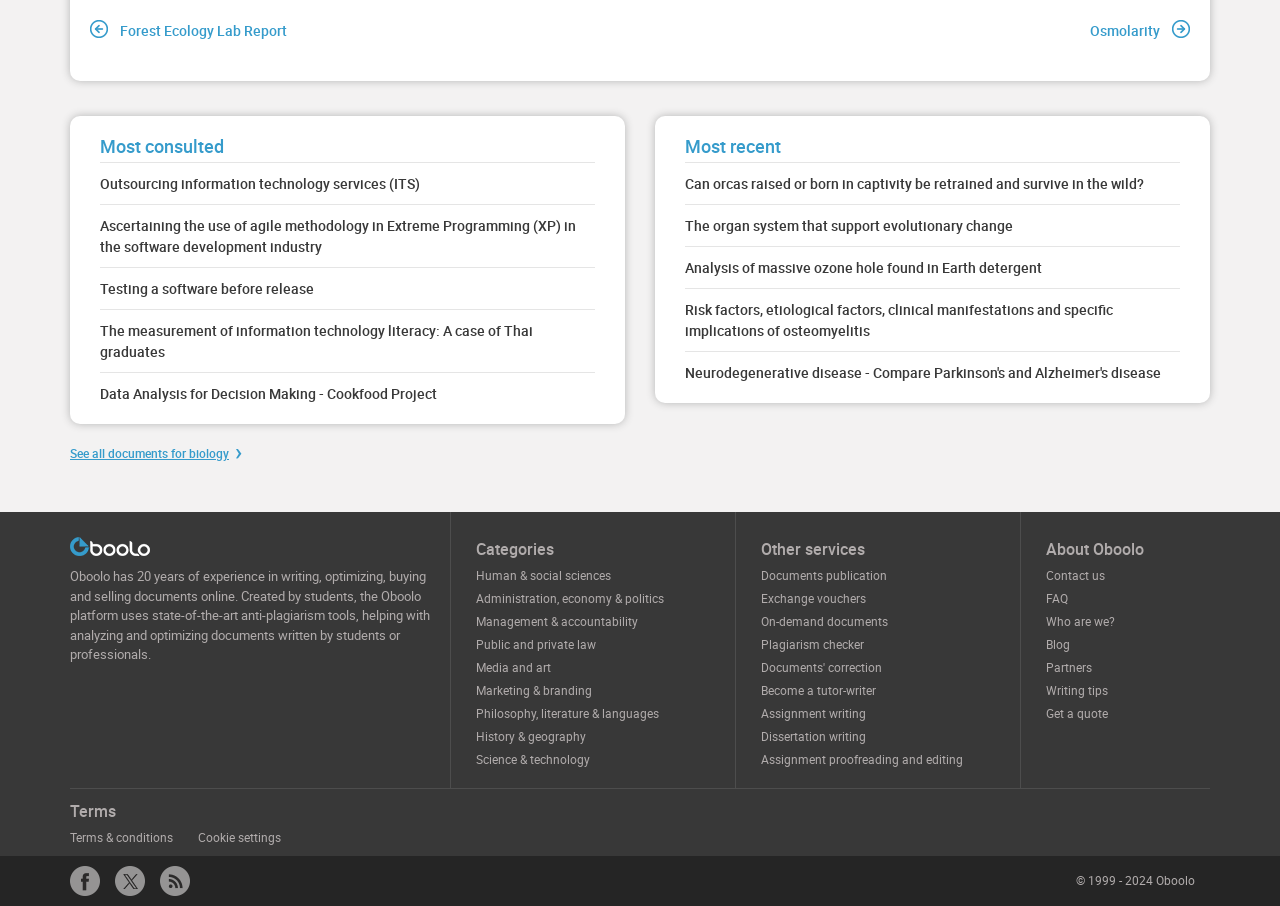Find the coordinates for the bounding box of the element with this description: "Outsourcing information technology services (ITS)".

[0.078, 0.18, 0.328, 0.225]